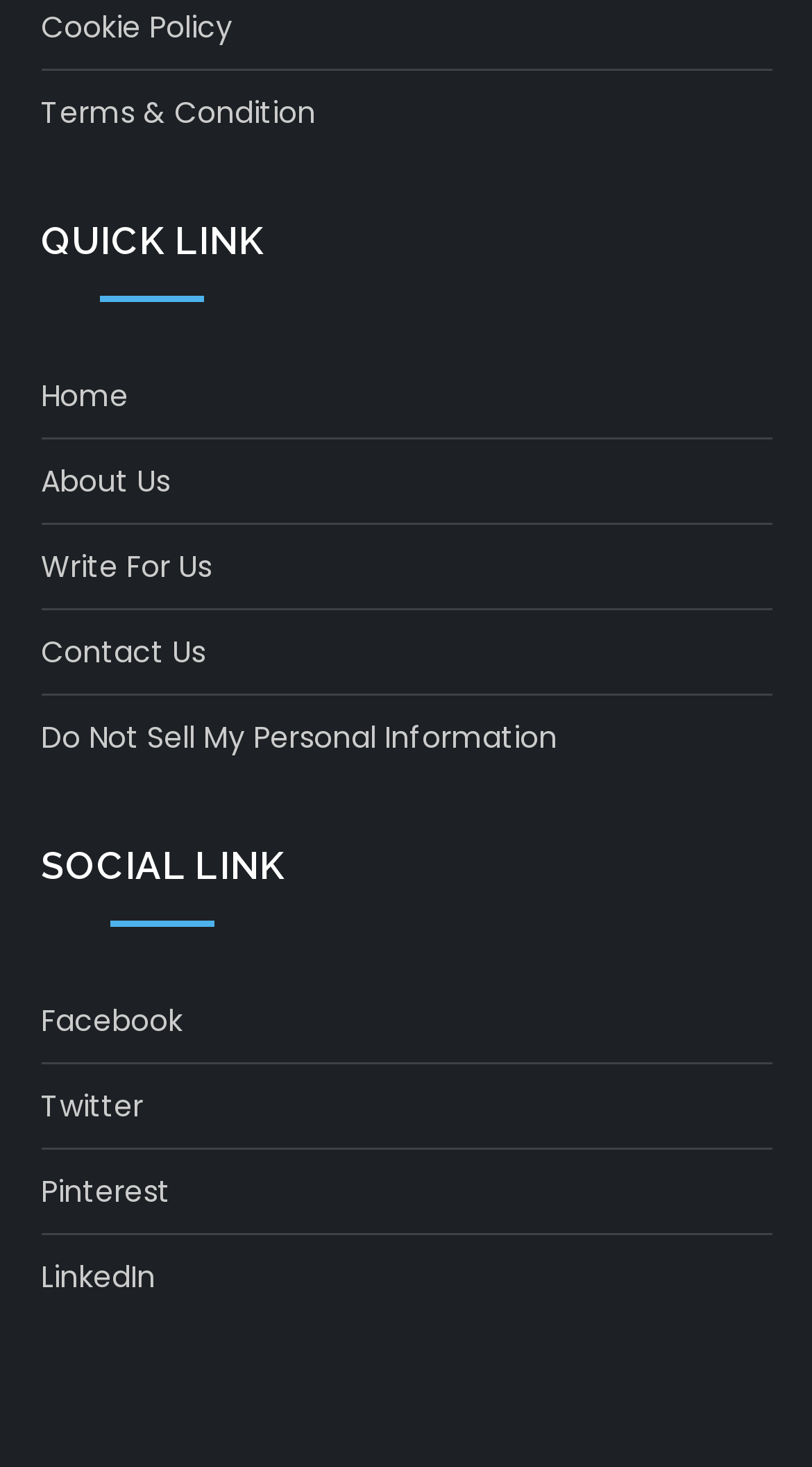Given the element description Contact Us, identify the bounding box coordinates for the UI element on the webpage screenshot. The format should be (top-left x, top-left y, bottom-right x, bottom-right y), with values between 0 and 1.

[0.05, 0.426, 0.253, 0.463]